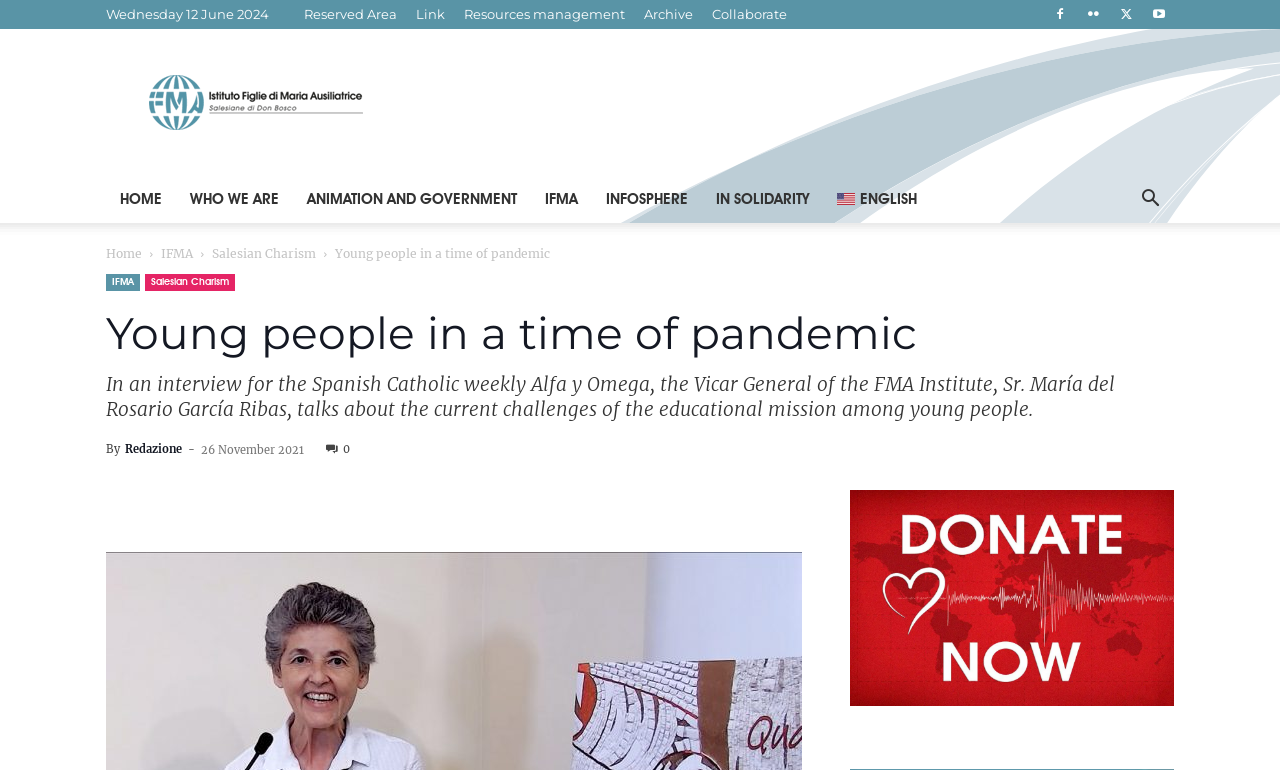Please identify the bounding box coordinates of the clickable area that will allow you to execute the instruction: "Go to the 'HOME' page".

[0.083, 0.227, 0.138, 0.29]